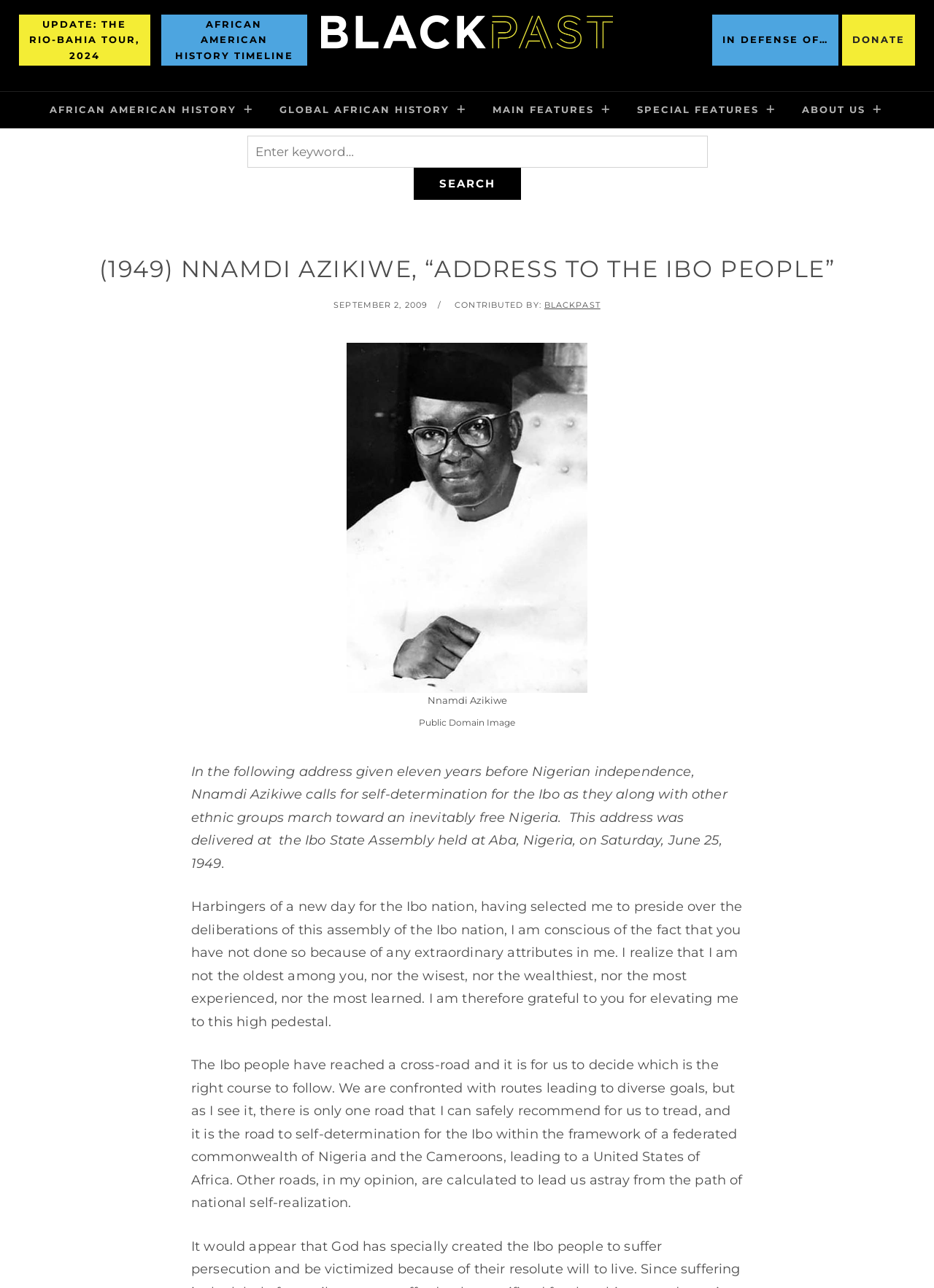Based on the image, provide a detailed and complete answer to the question: 
Who delivered the address to the Ibo people?

The answer can be found in the text of the webpage, where it is stated that 'Nnamdi Azikiwe calls for self-determination for the Ibo as they along with other ethnic groups march toward an inevitably free Nigeria.' This indicates that Nnamdi Azikiwe is the one who delivered the address to the Ibo people.